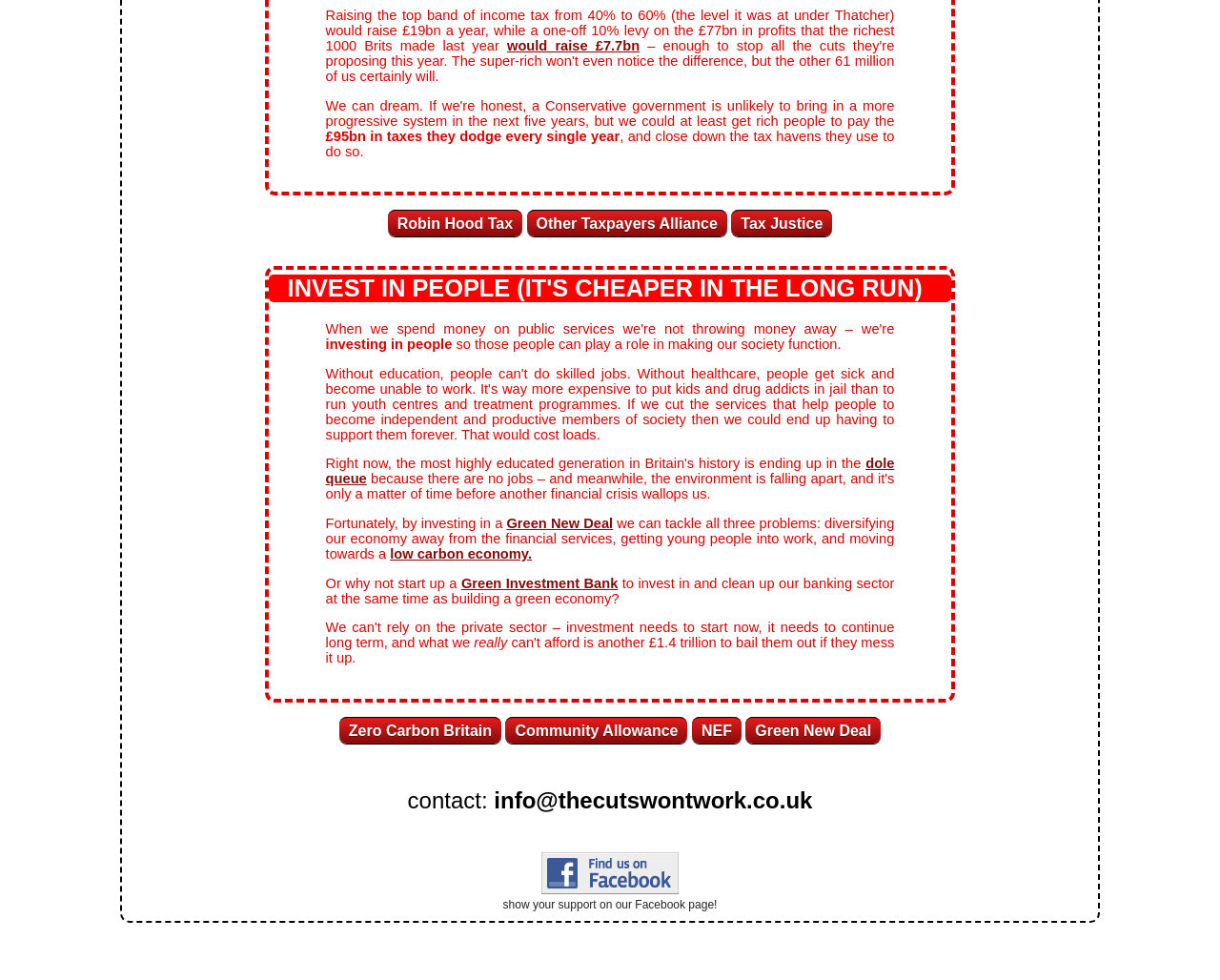Locate the bounding box coordinates of the element to click to perform the following action: 'Find out more about the Green New Deal'. The coordinates should be given as four float values between 0 and 1, in the form of [left, top, right, bottom].

[0.415, 0.526, 0.502, 0.542]